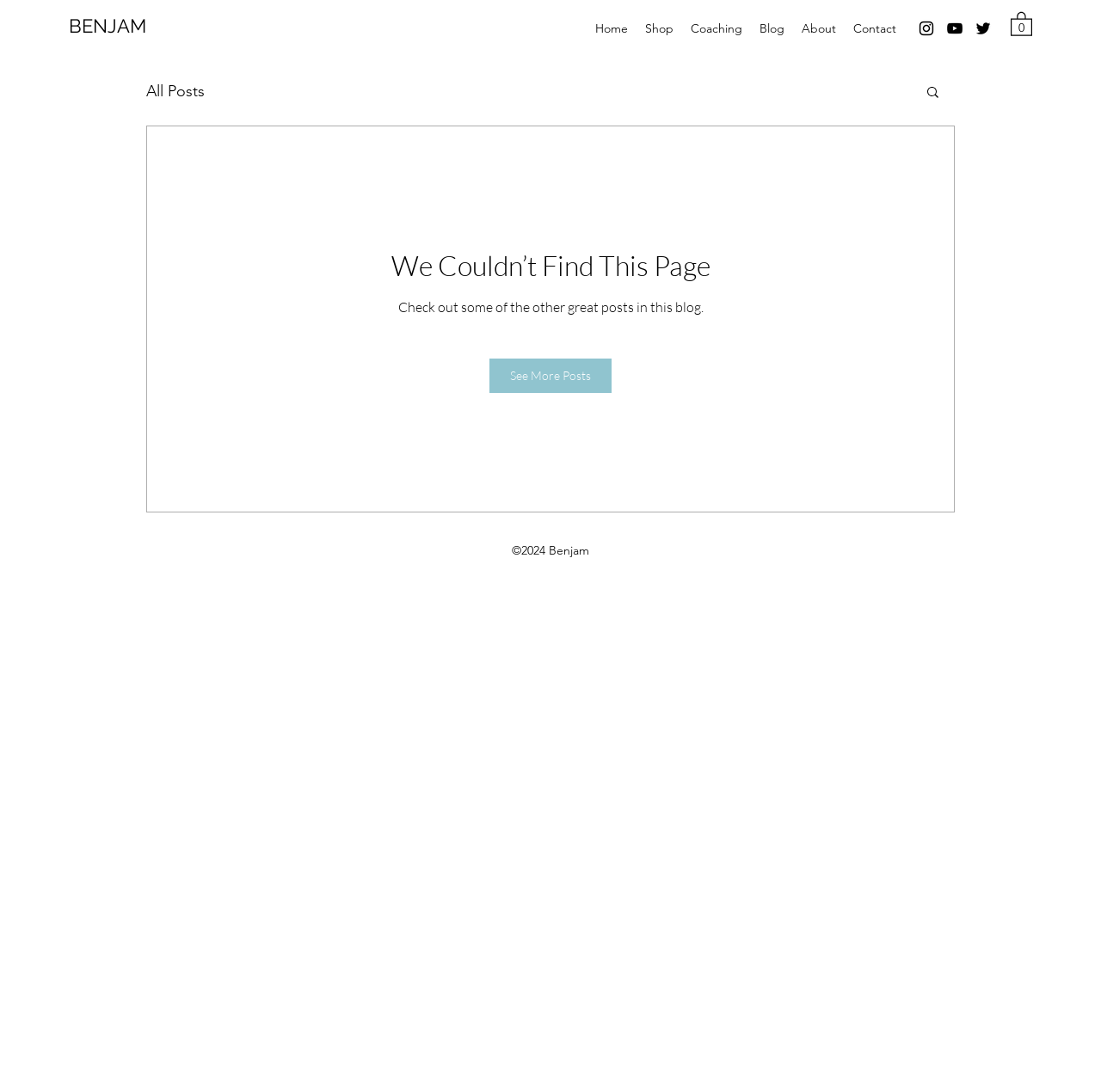Please determine the bounding box of the UI element that matches this description: All Posts. The coordinates should be given as (top-left x, top-left y, bottom-right x, bottom-right y), with all values between 0 and 1.

[0.133, 0.075, 0.186, 0.092]